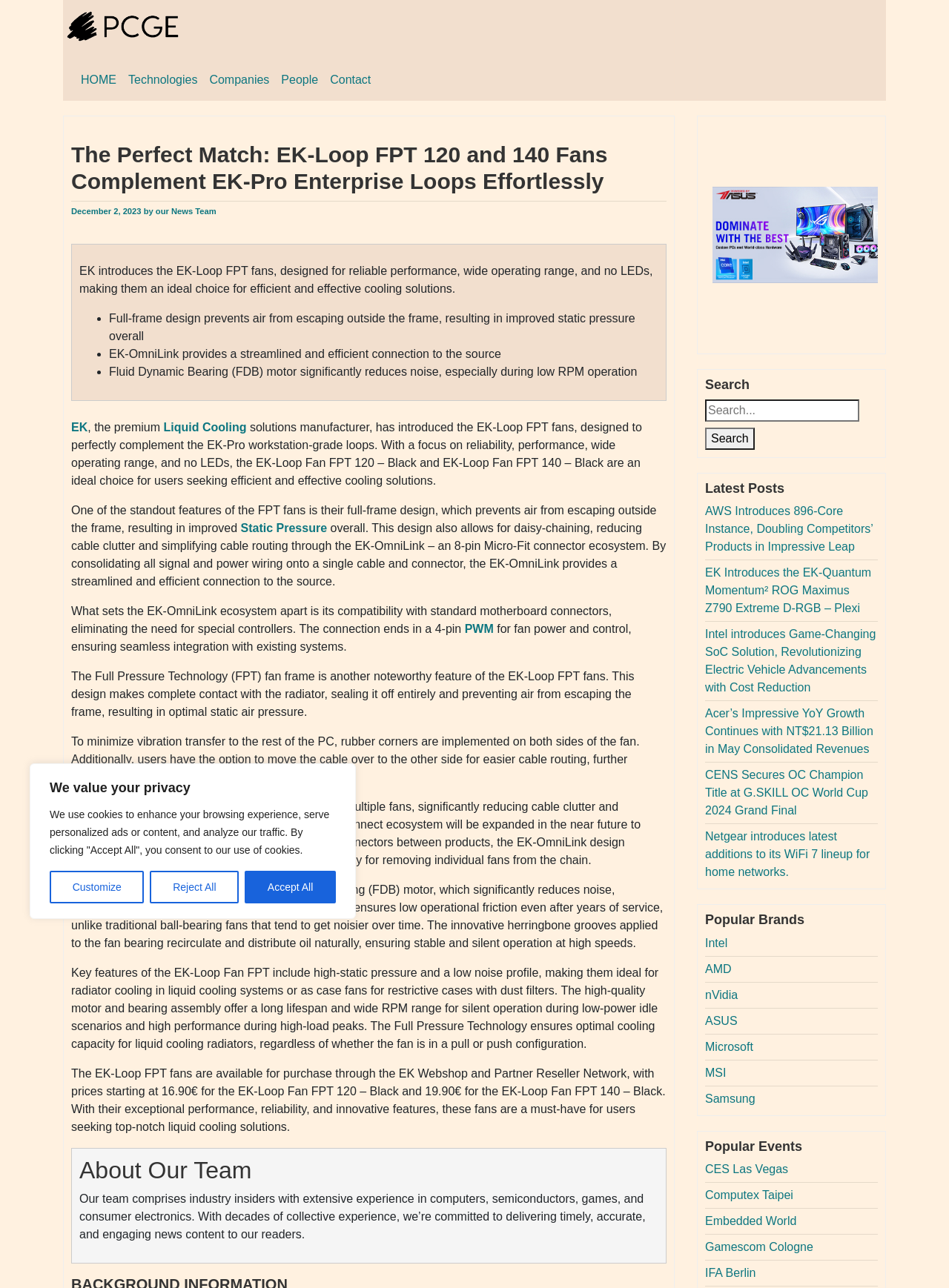Find the bounding box coordinates for the HTML element specified by: "Customize".

[0.052, 0.676, 0.152, 0.701]